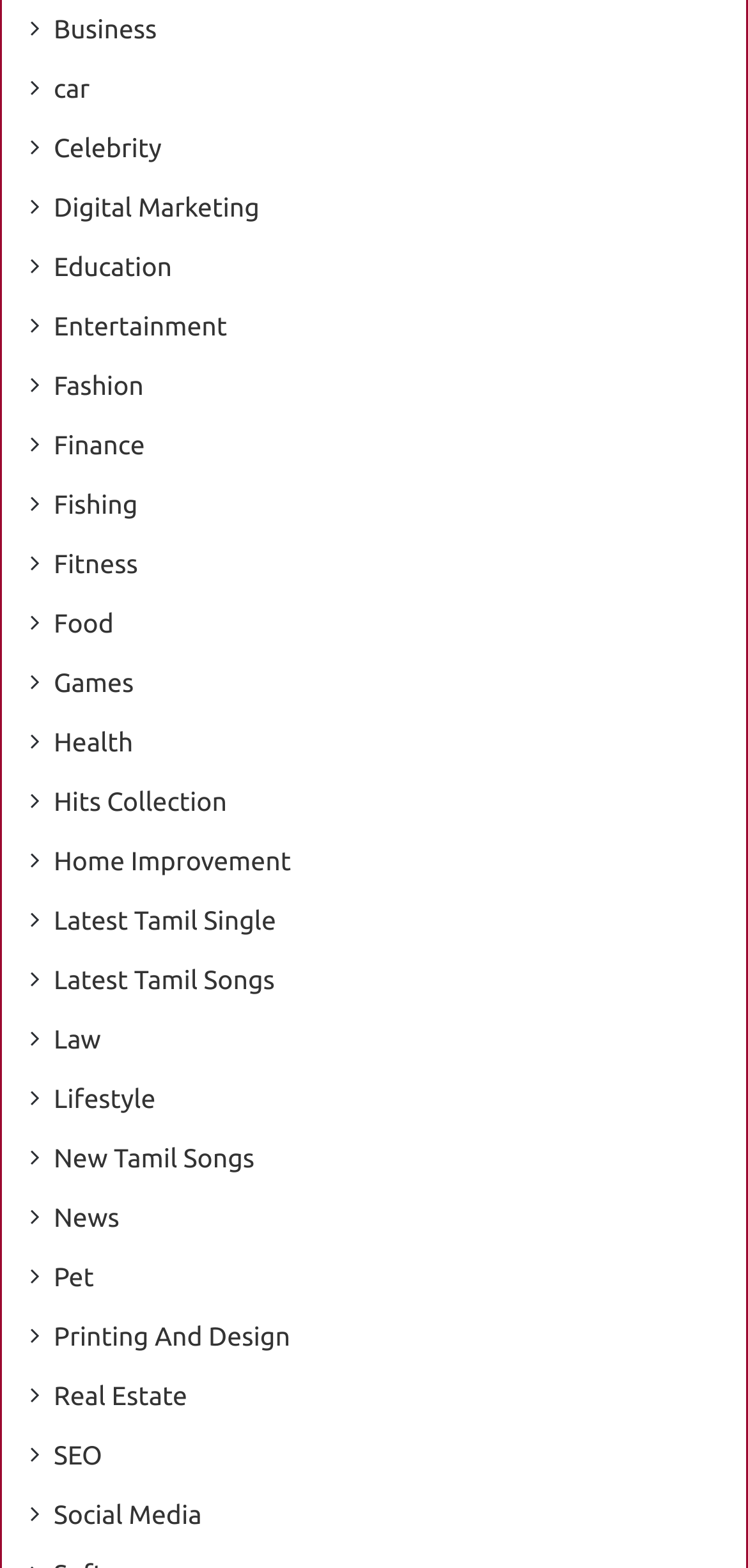Answer briefly with one word or phrase:
How many categories are related to music?

4